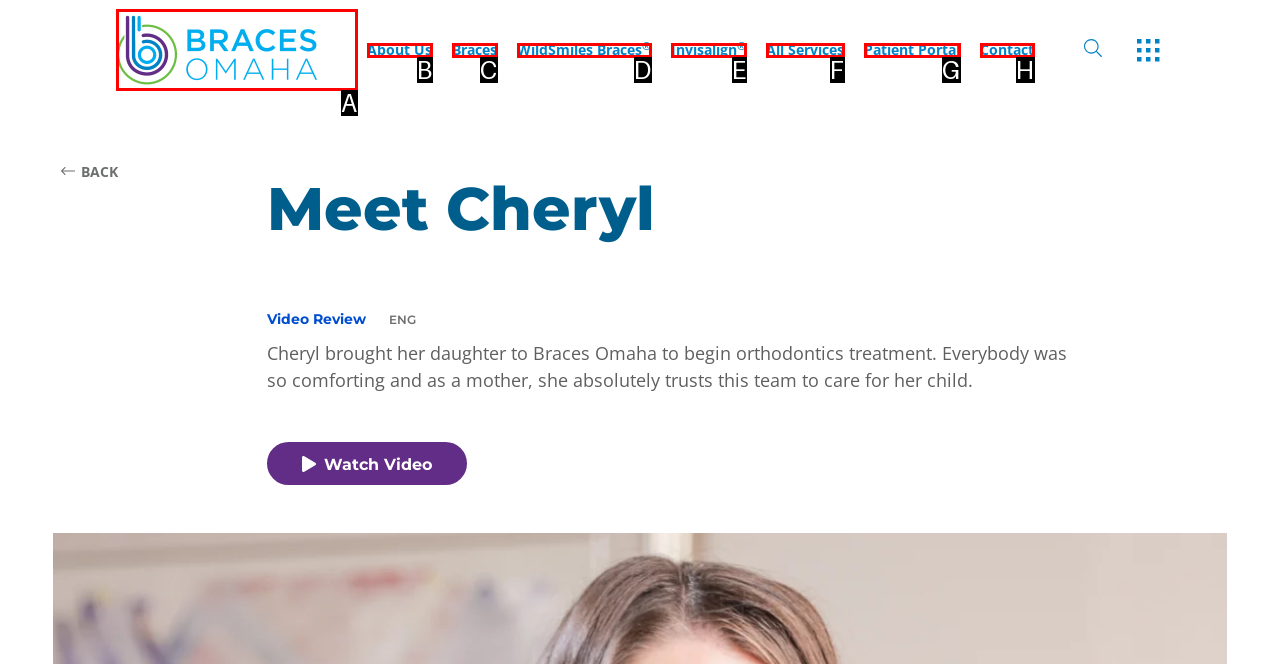Choose the letter of the element that should be clicked to complete the task: Click the logo
Answer with the letter from the possible choices.

A